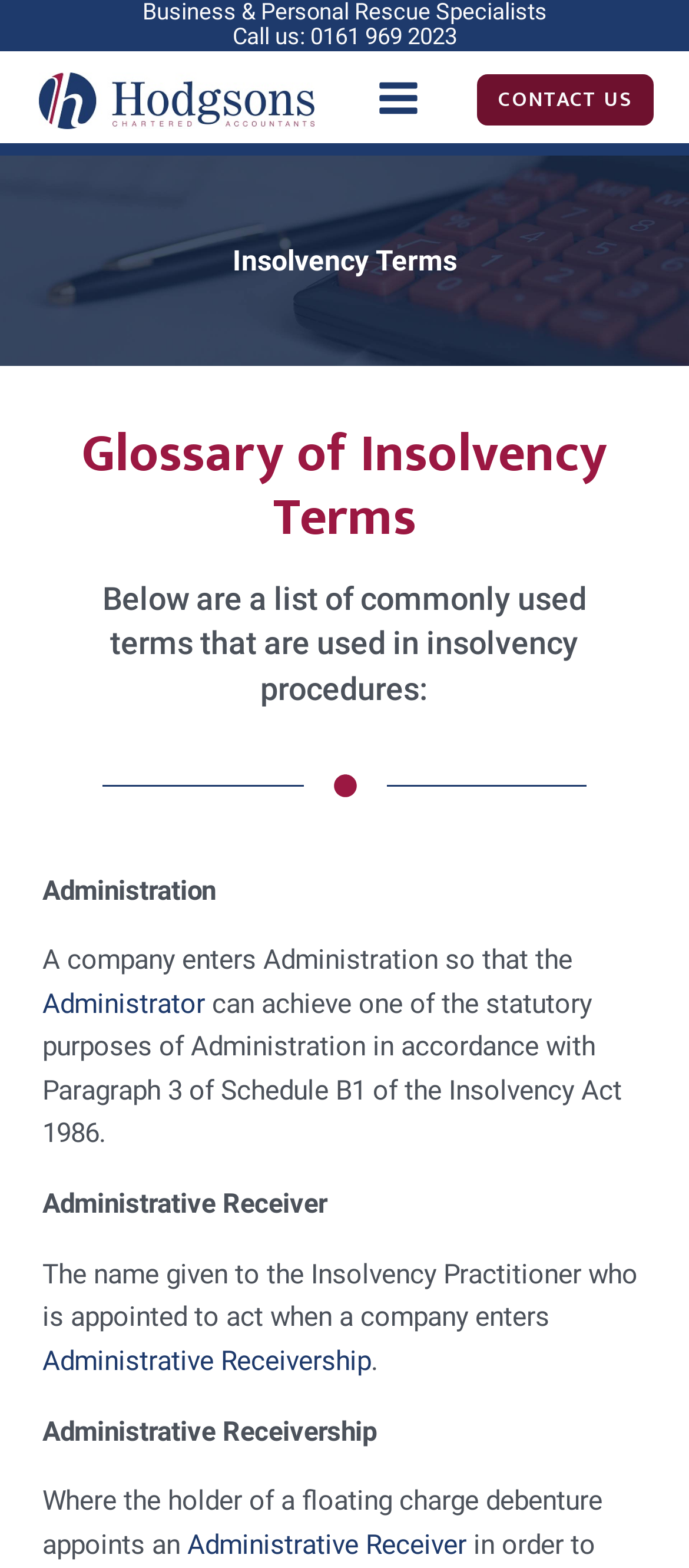Using the description: "Administrative Receiver", identify the bounding box of the corresponding UI element in the screenshot.

[0.272, 0.975, 0.677, 0.995]